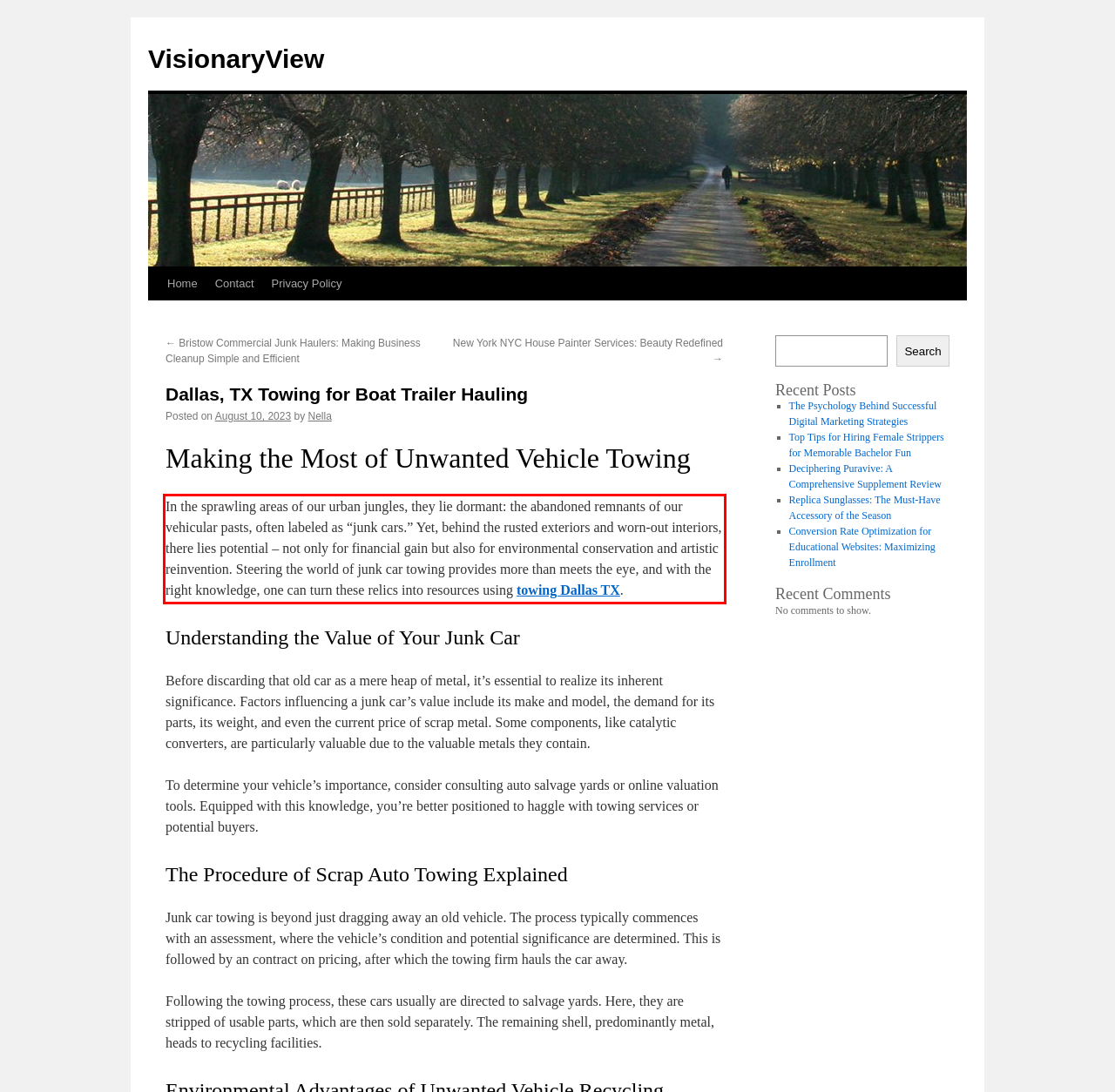From the provided screenshot, extract the text content that is enclosed within the red bounding box.

In the sprawling areas of our urban jungles, they lie dormant: the abandoned remnants of our vehicular pasts, often labeled as “junk cars.” Yet, behind the rusted exteriors and worn-out interiors, there lies potential – not only for financial gain but also for environmental conservation and artistic reinvention. Steering the world of junk car towing provides more than meets the eye, and with the right knowledge, one can turn these relics into resources using towing Dallas TX.